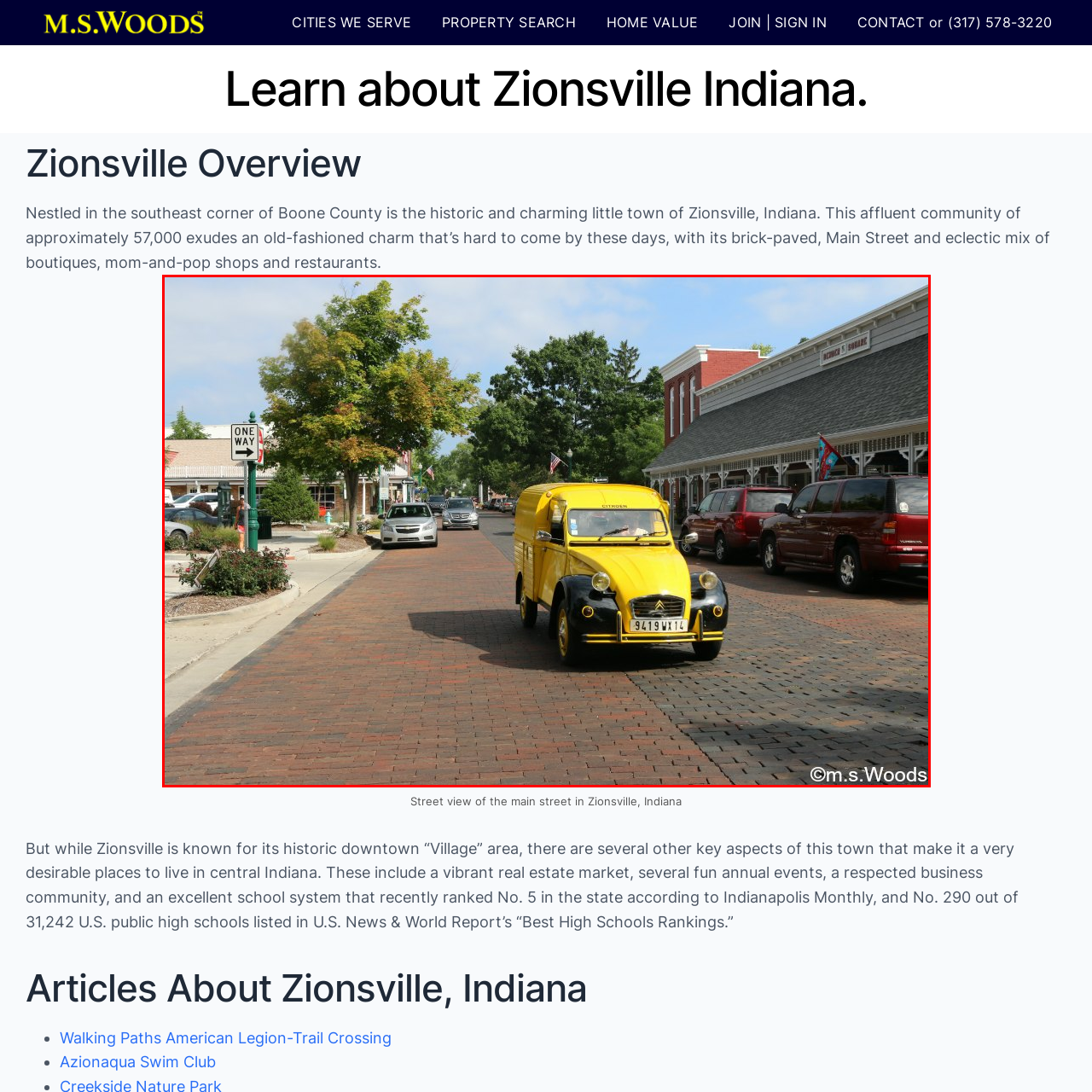View the section of the image outlined in red, What type of sign is nearby? Provide your response in a single word or brief phrase.

One Way sign